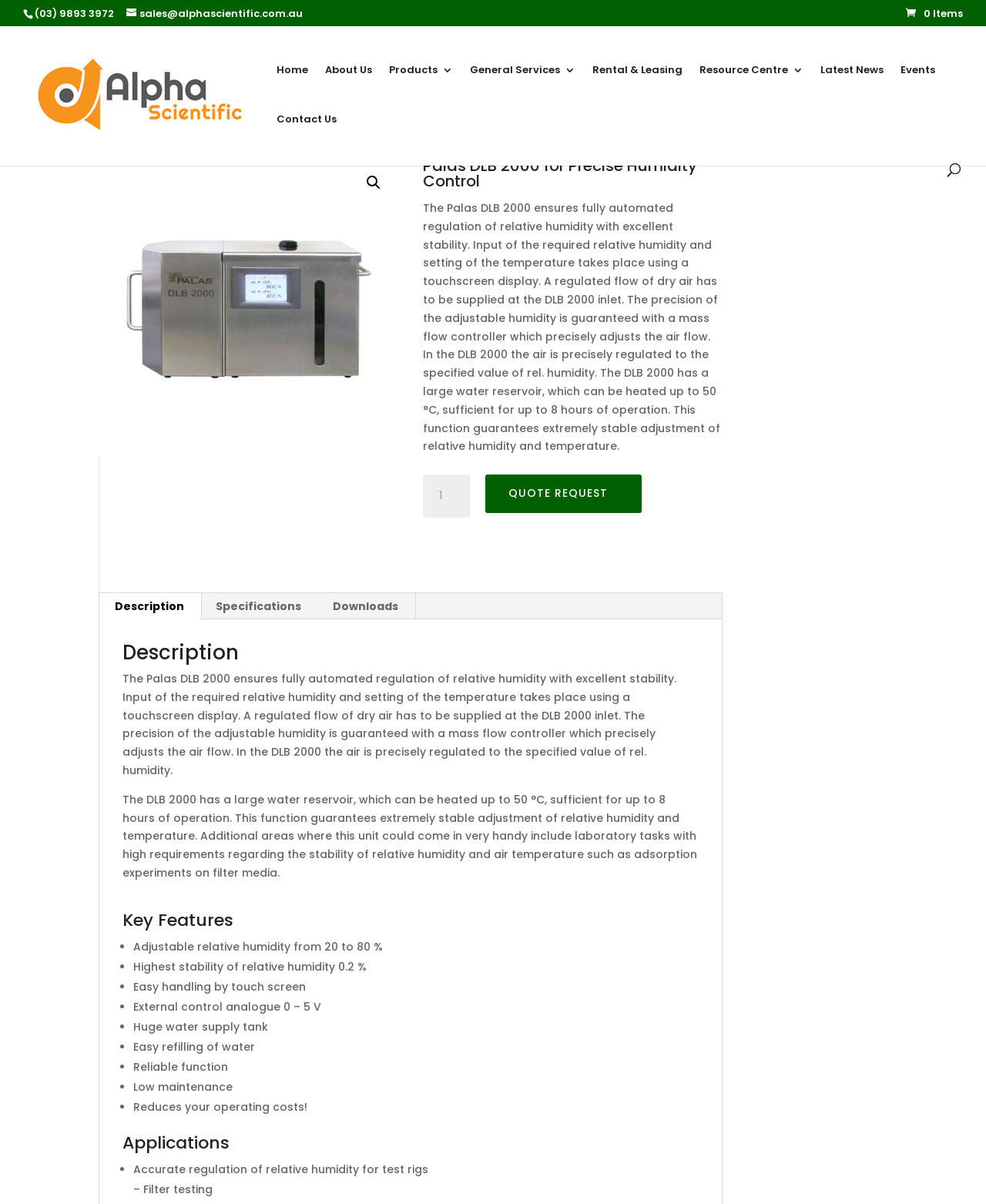Please determine the bounding box coordinates for the element that should be clicked to follow these instructions: "Go to the 'Home' page".

[0.28, 0.053, 0.312, 0.094]